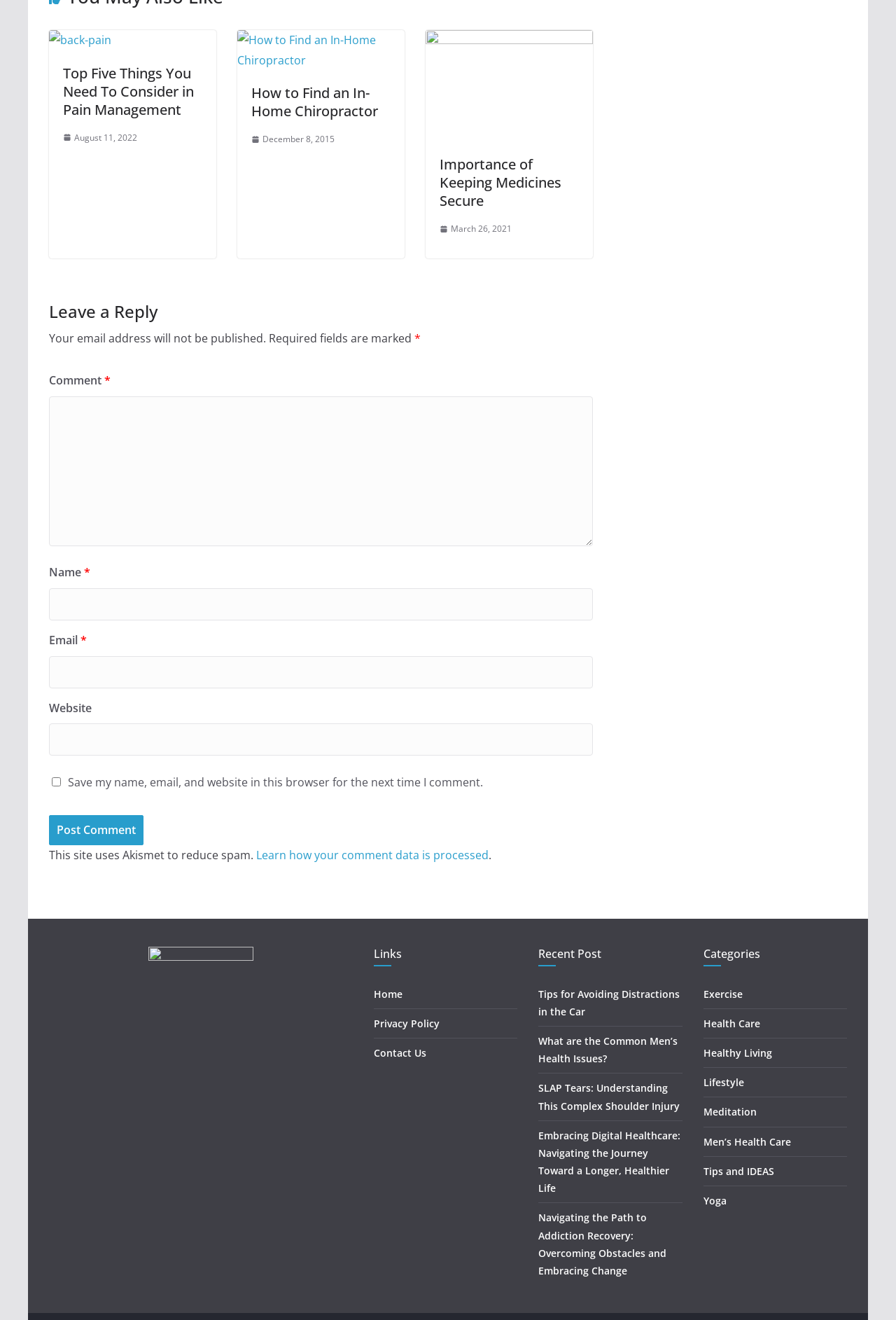Determine the bounding box coordinates in the format (top-left x, top-left y, bottom-right x, bottom-right y). Ensure all values are floating point numbers between 0 and 1. Identify the bounding box of the UI element described by: parent_node: Name * name="author"

[0.055, 0.446, 0.662, 0.47]